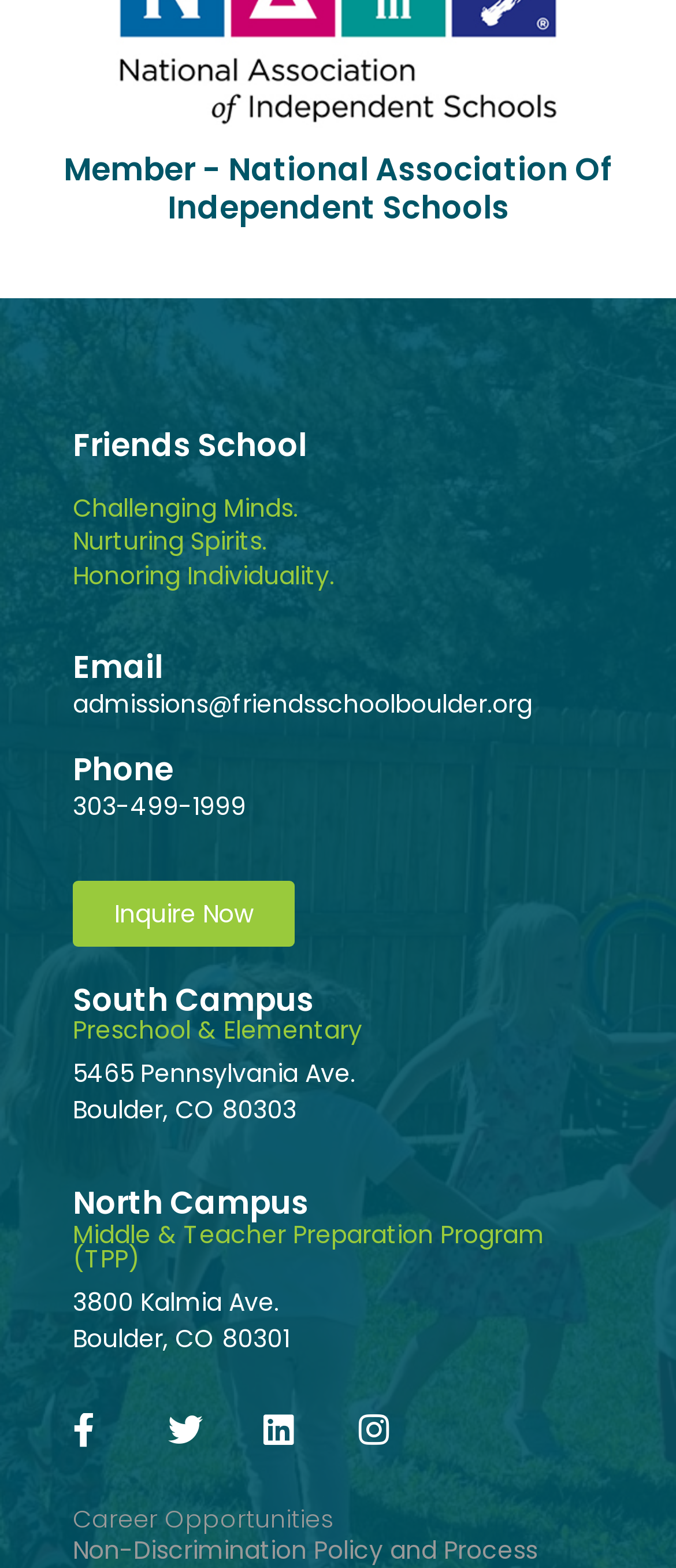Using the information in the image, give a detailed answer to the following question: How many campuses does the school have?

The school has two campuses, which can be inferred from the heading elements with the texts 'South Campus' and 'North Campus' located in the middle of the webpage, with bounding boxes of [0.108, 0.626, 0.892, 0.649] and [0.108, 0.756, 0.892, 0.779] respectively.